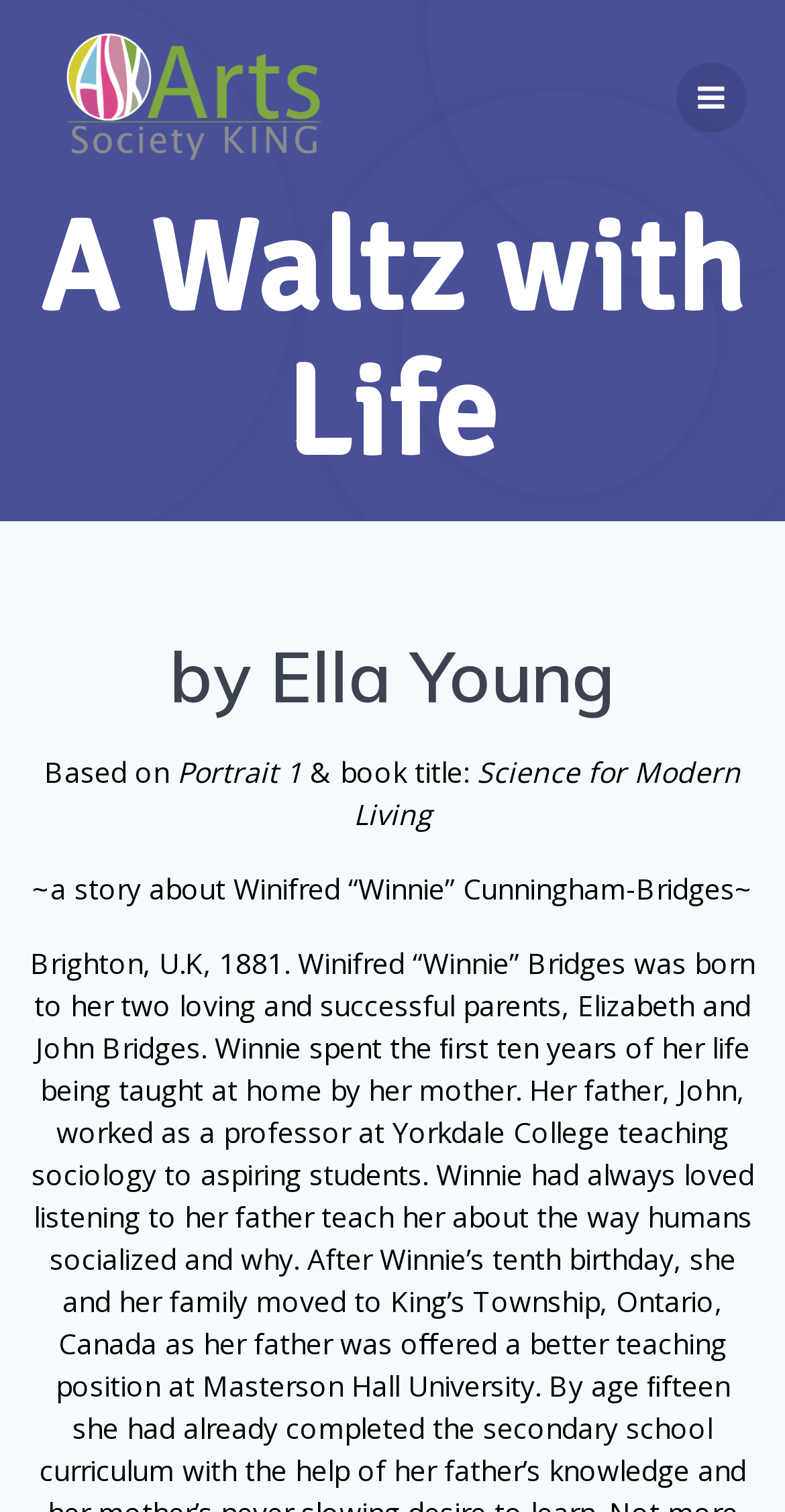What is the subtitle of the book?
Please use the visual content to give a single word or phrase answer.

Science for Modern Living